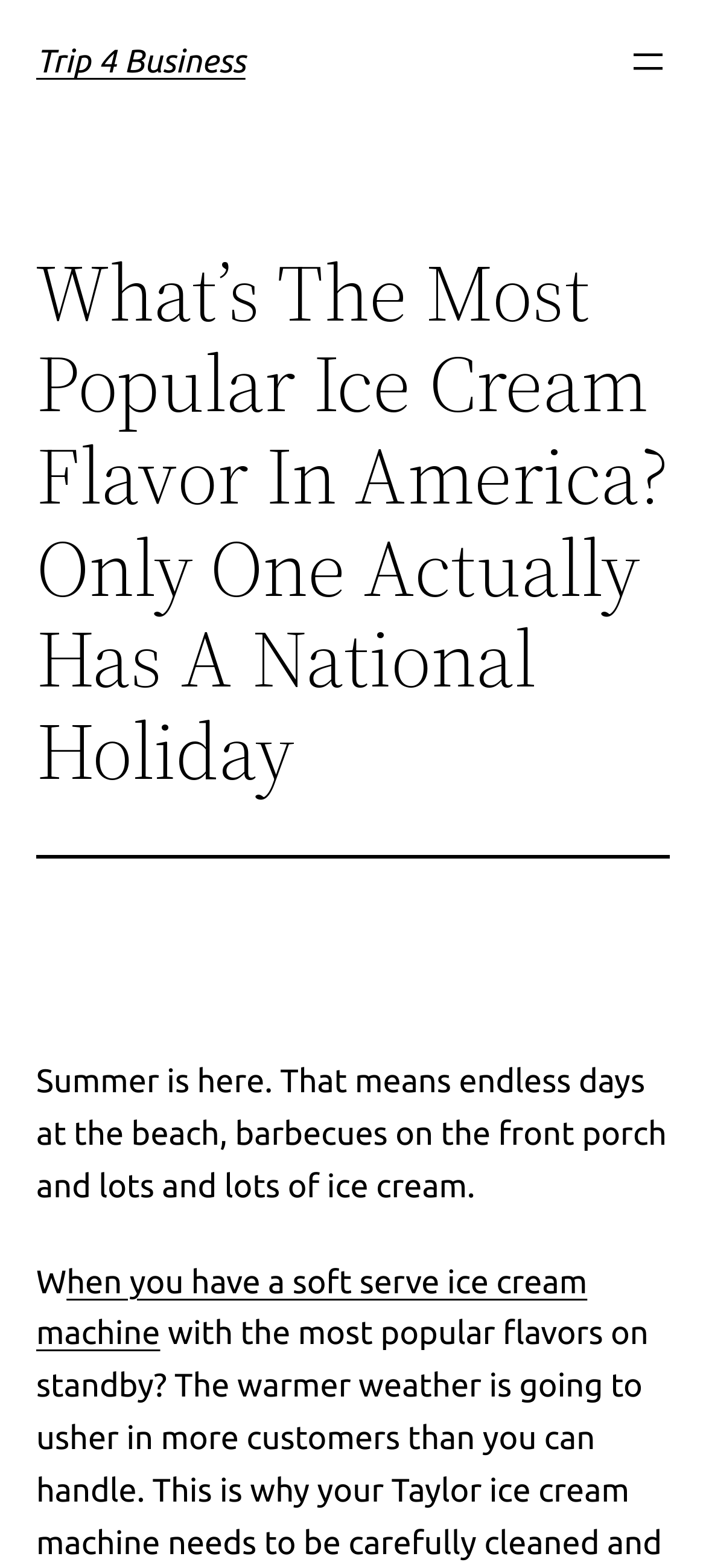Identify the bounding box coordinates for the UI element described as: "OK, I agree". The coordinates should be provided as four floats between 0 and 1: [left, top, right, bottom].

None